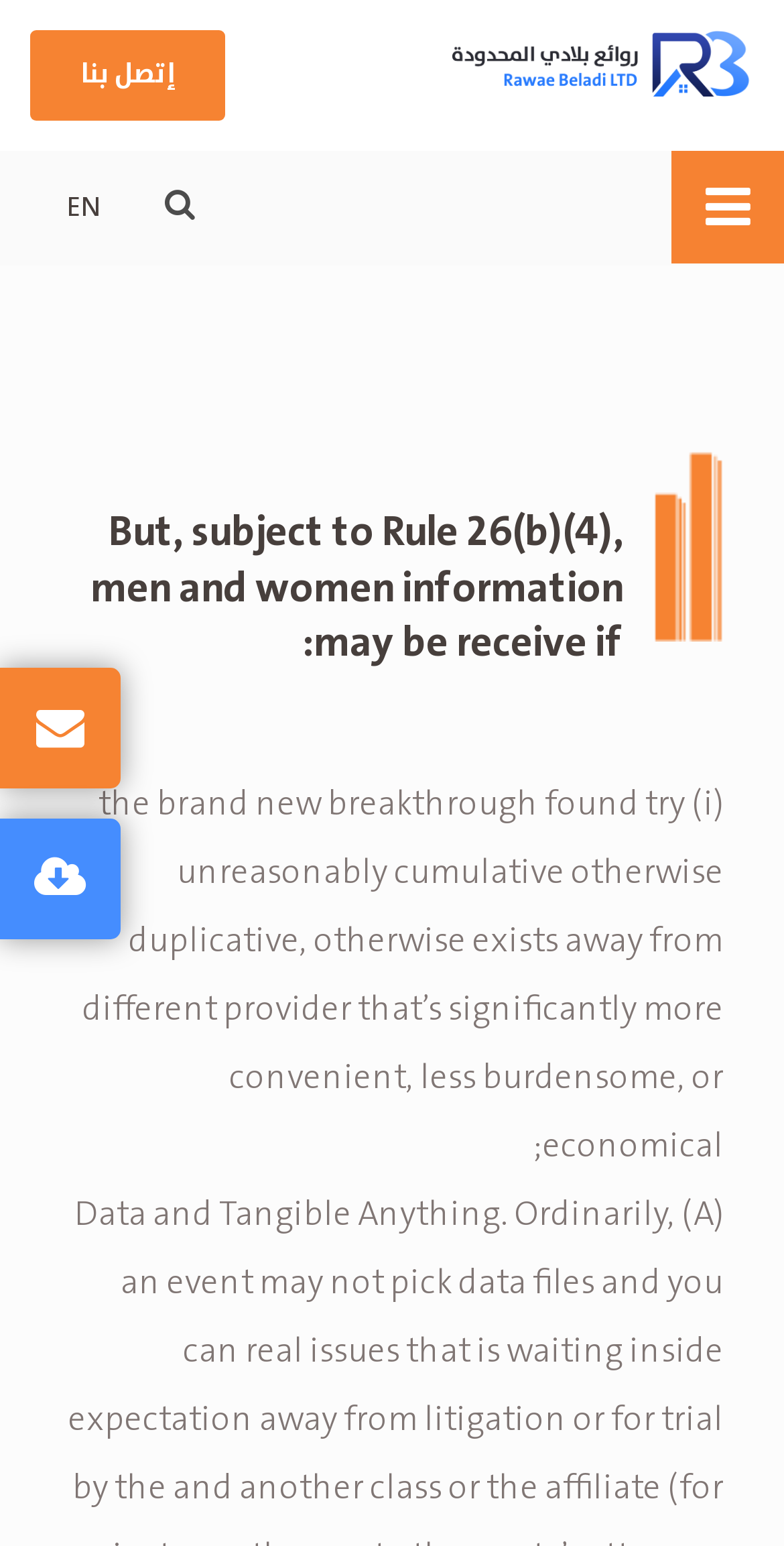Please determine the bounding box coordinates for the element with the description: "parent_node: EN".

[0.172, 0.098, 0.287, 0.166]